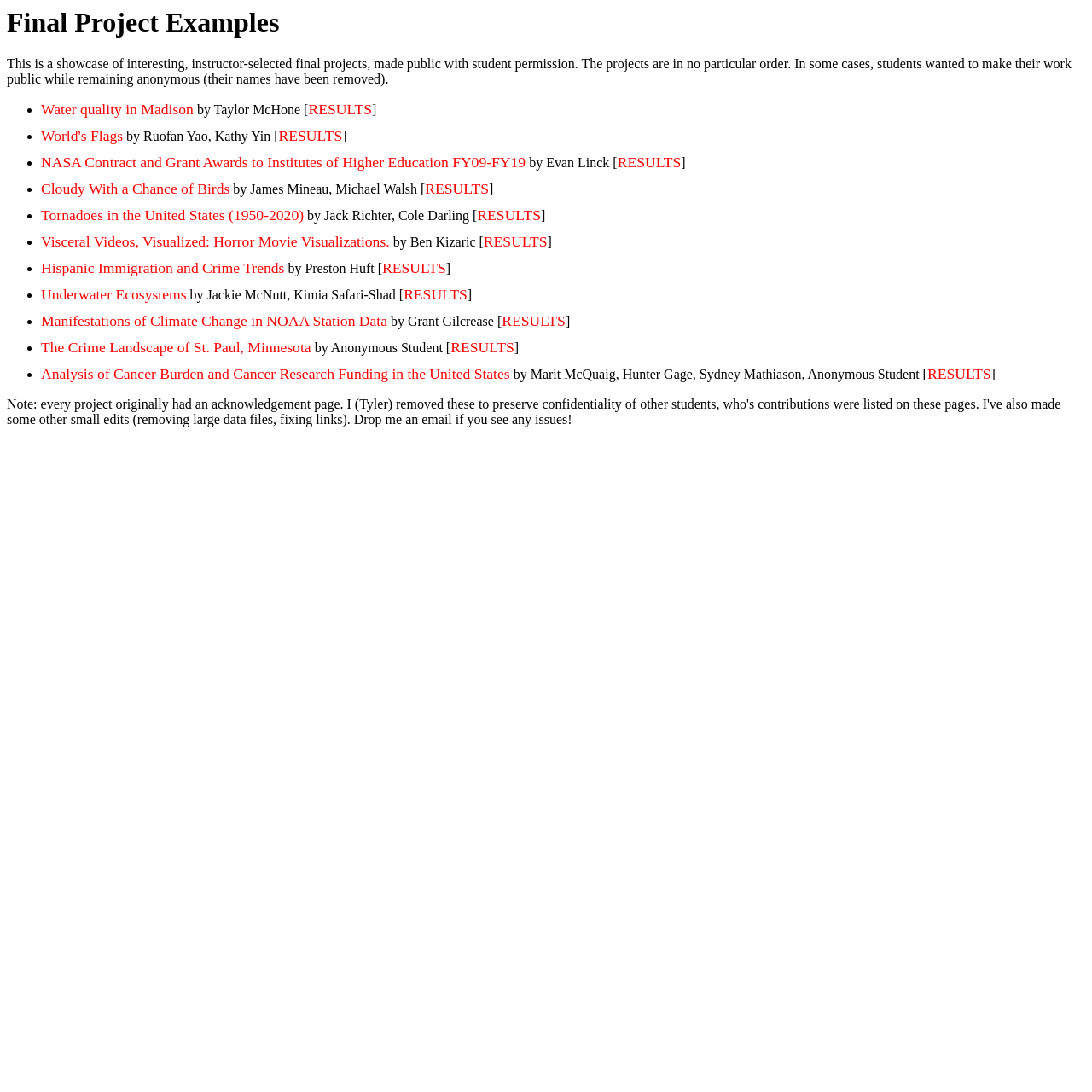How many projects have anonymous authors?
Answer the question with as much detail as possible.

I searched for the phrase 'Anonymous Student' on the webpage and found two instances, indicating that two projects have anonymous authors.